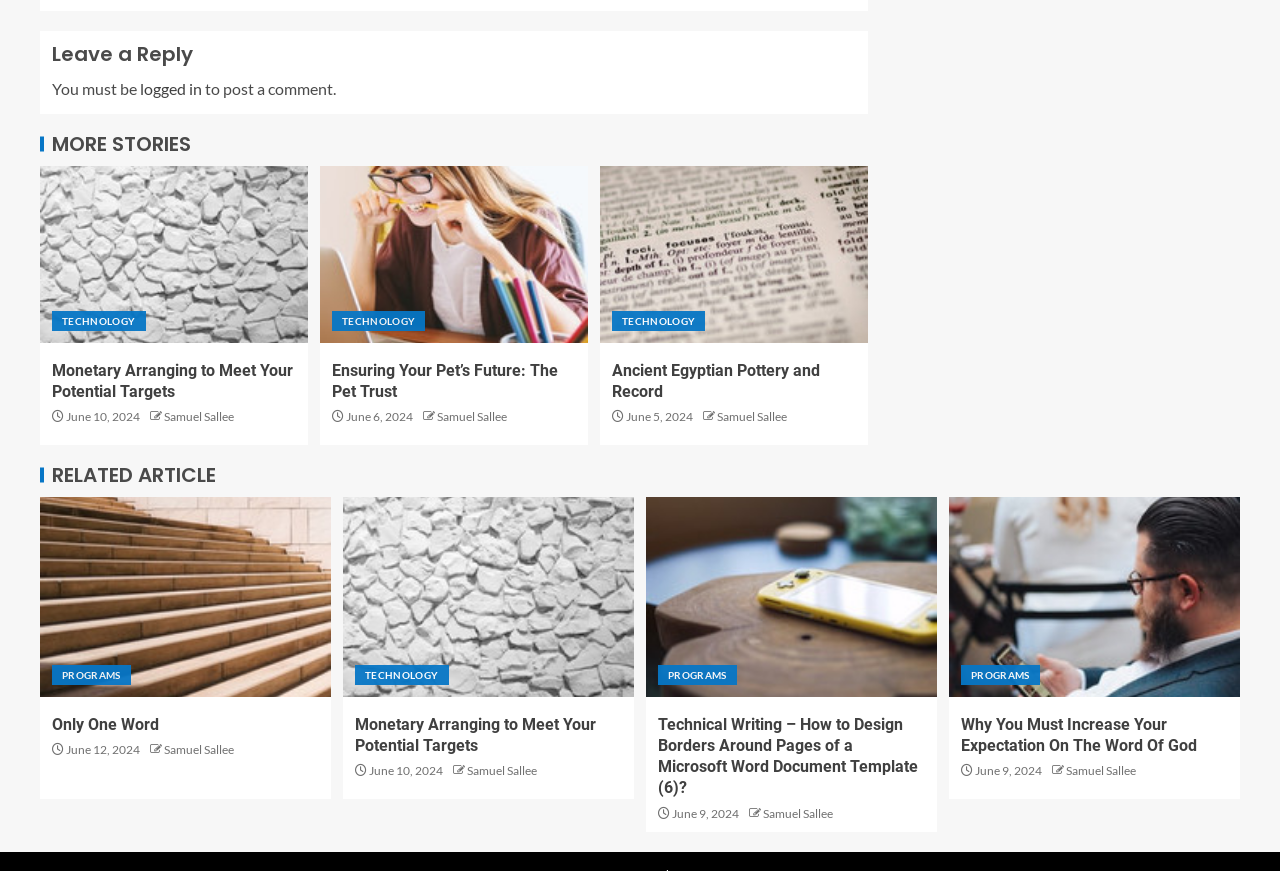What is the category of the article 'Technical Writing – How to Design Borders Around Pages of a Microsoft Word Document Template (6)'?
Using the image provided, answer with just one word or phrase.

PROGRAMS